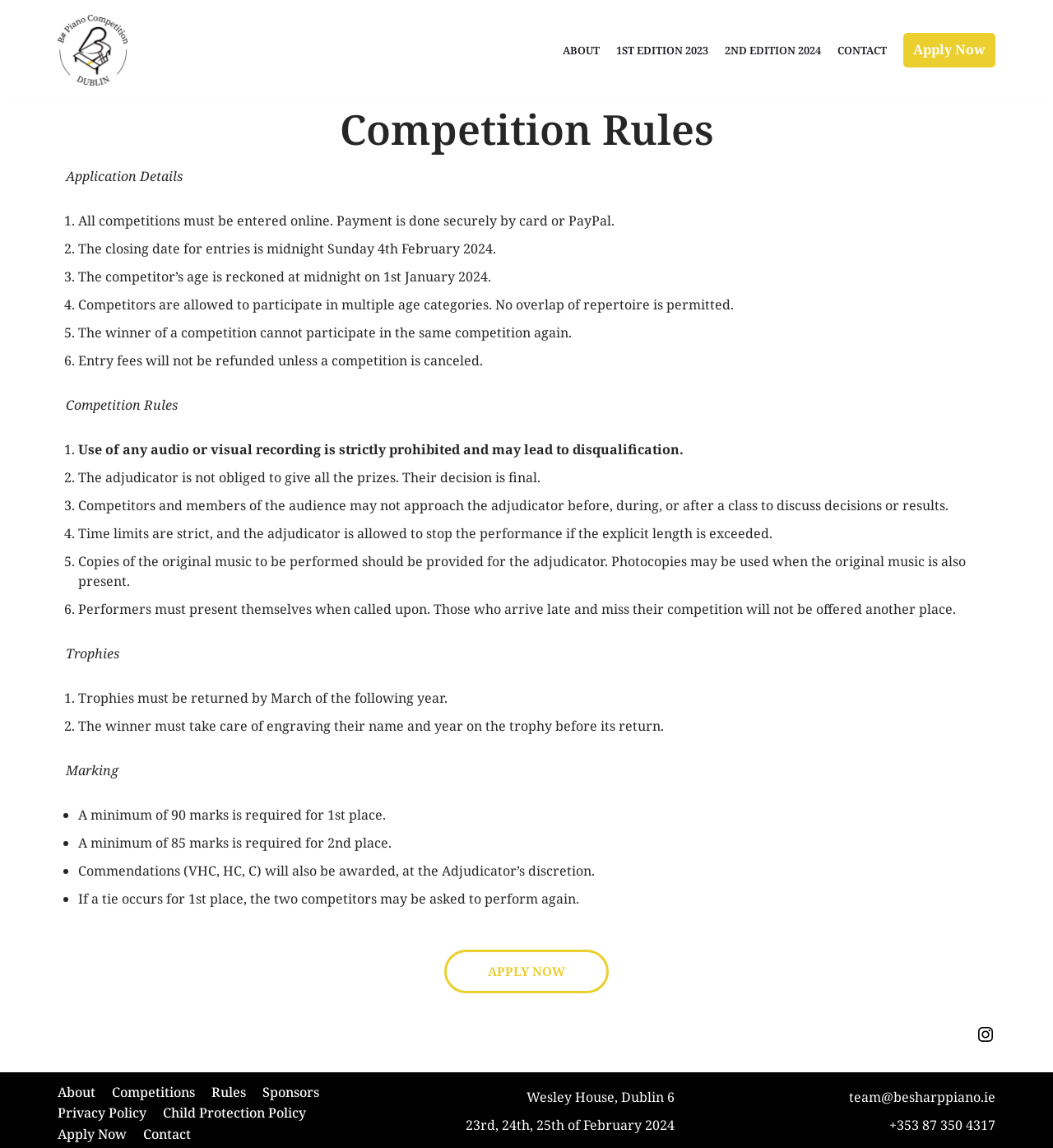Where is the competition being held?
Using the information from the image, answer the question thoroughly.

The competition is being held at Wesley House, Dublin 6, as indicated by the address provided at the bottom of the webpage.